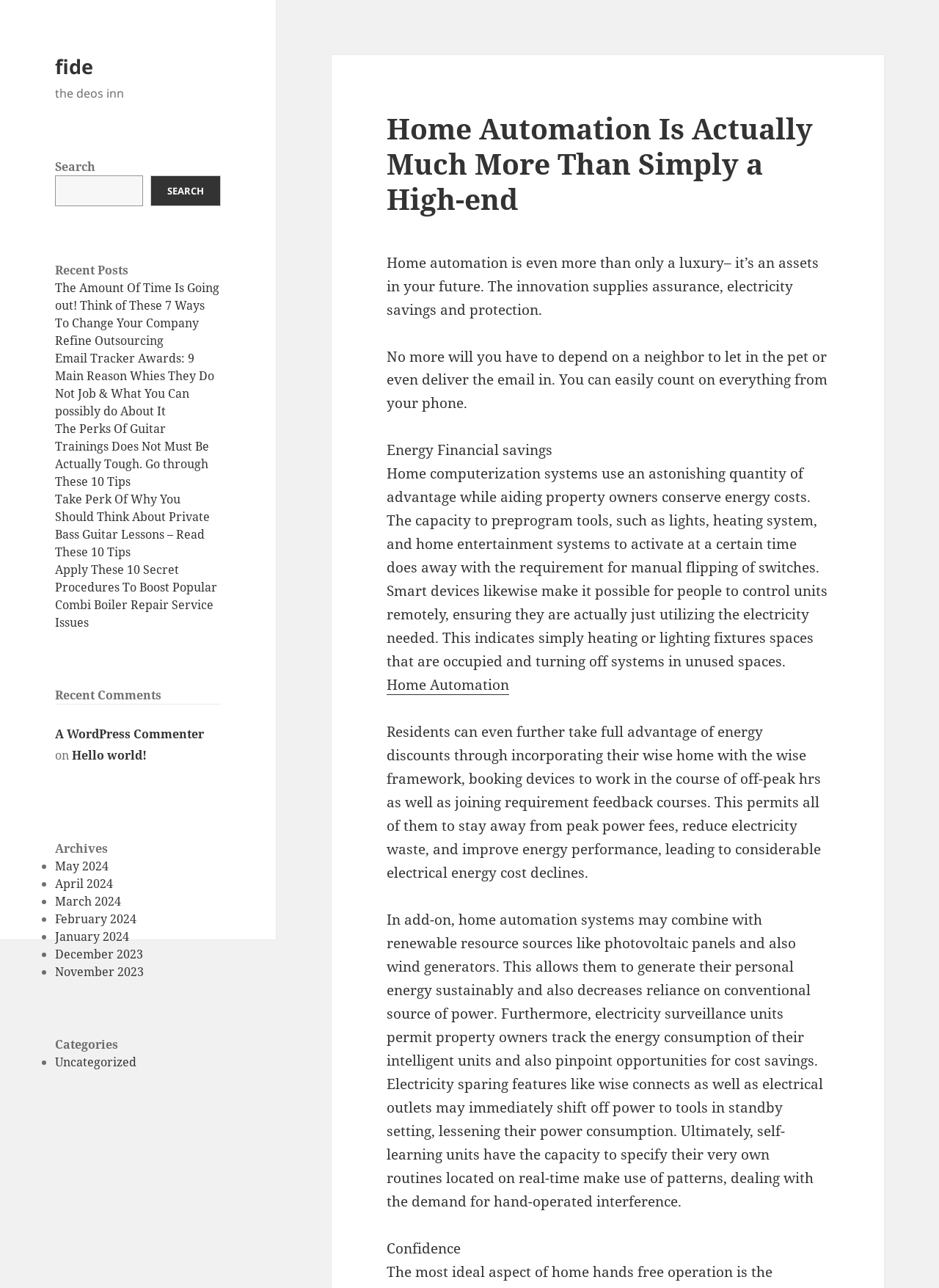Show the bounding box coordinates of the region that should be clicked to follow the instruction: "Explore categories."

[0.059, 0.819, 0.146, 0.831]